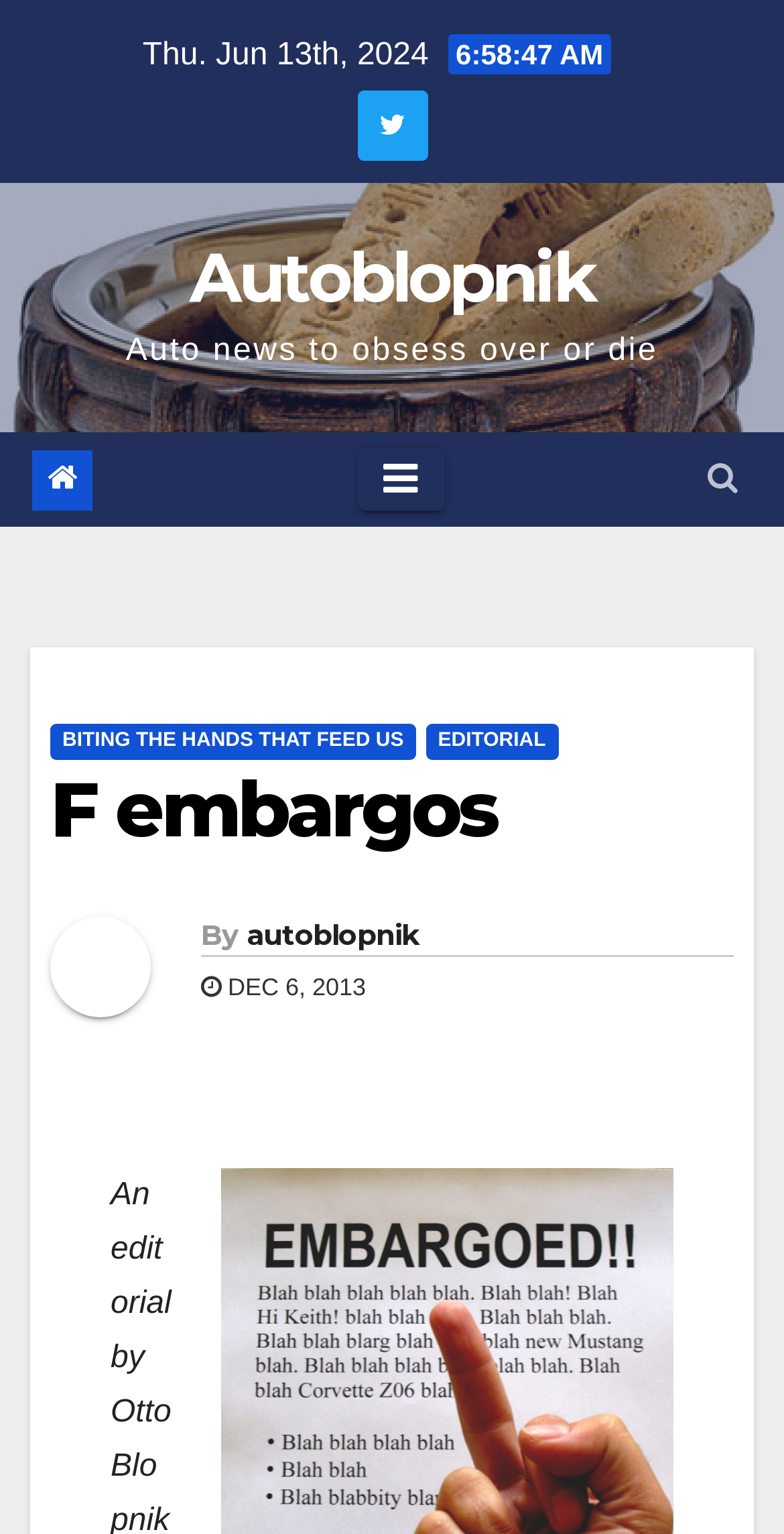Calculate the bounding box coordinates of the UI element given the description: "aria-label="Toggle navigation"".

[0.455, 0.293, 0.565, 0.333]